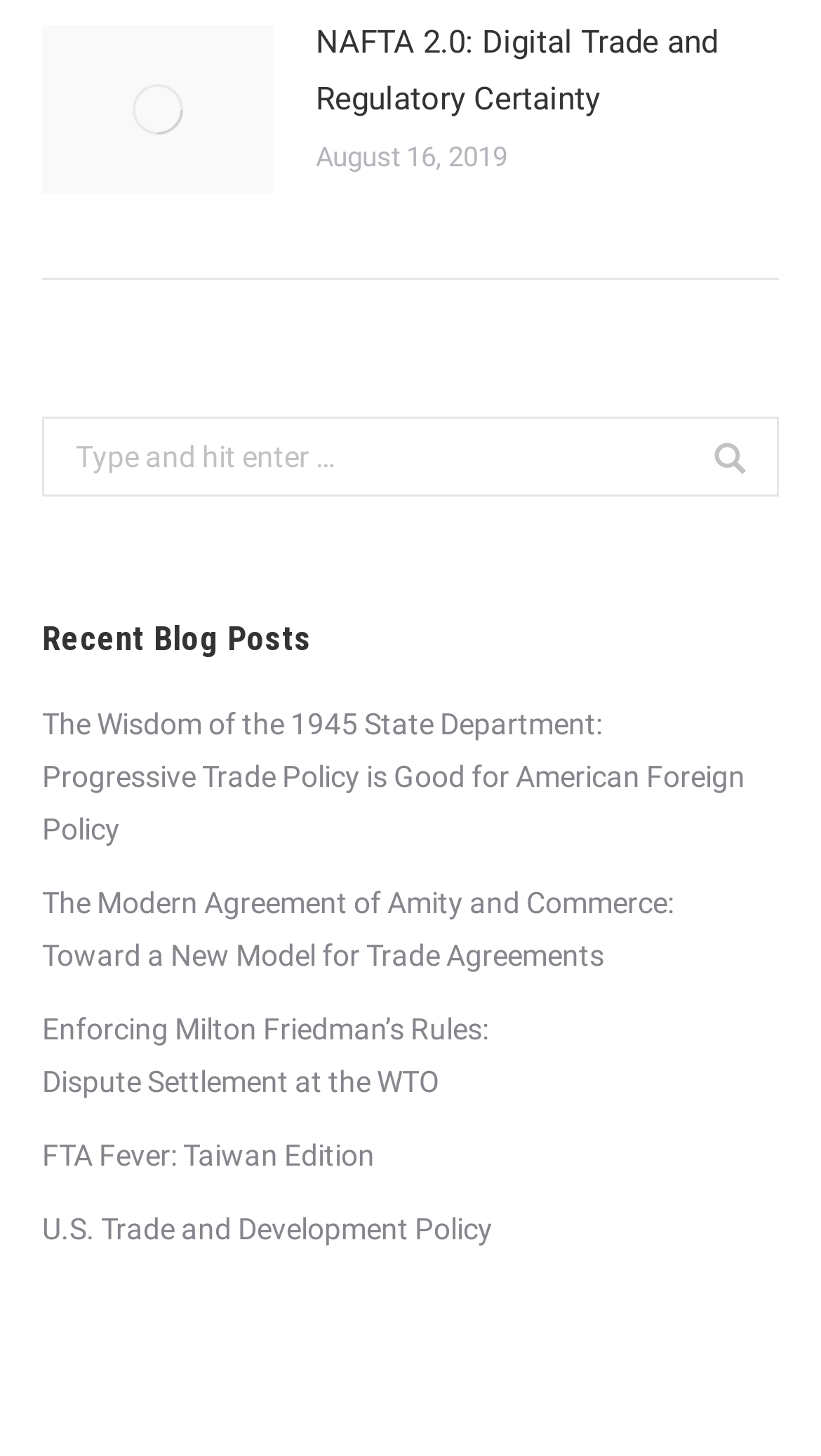Using the webpage screenshot, locate the HTML element that fits the following description and provide its bounding box: "parent_node: Search: value="Go!"".

[0.767, 0.303, 0.91, 0.358]